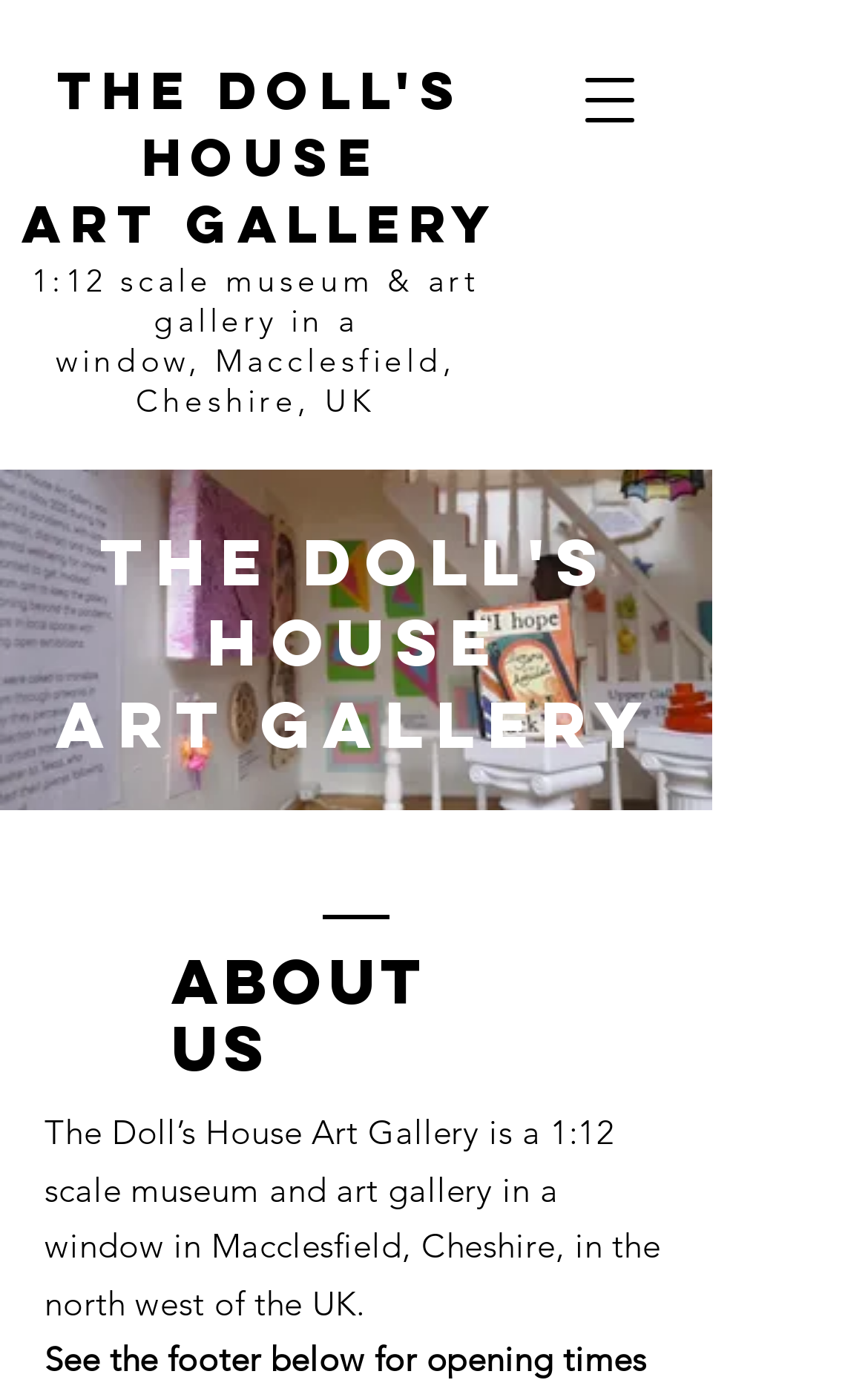What is the Doll's House Art Gallery?
Provide a concise answer using a single word or phrase based on the image.

A 1:12 scale museum and art gallery